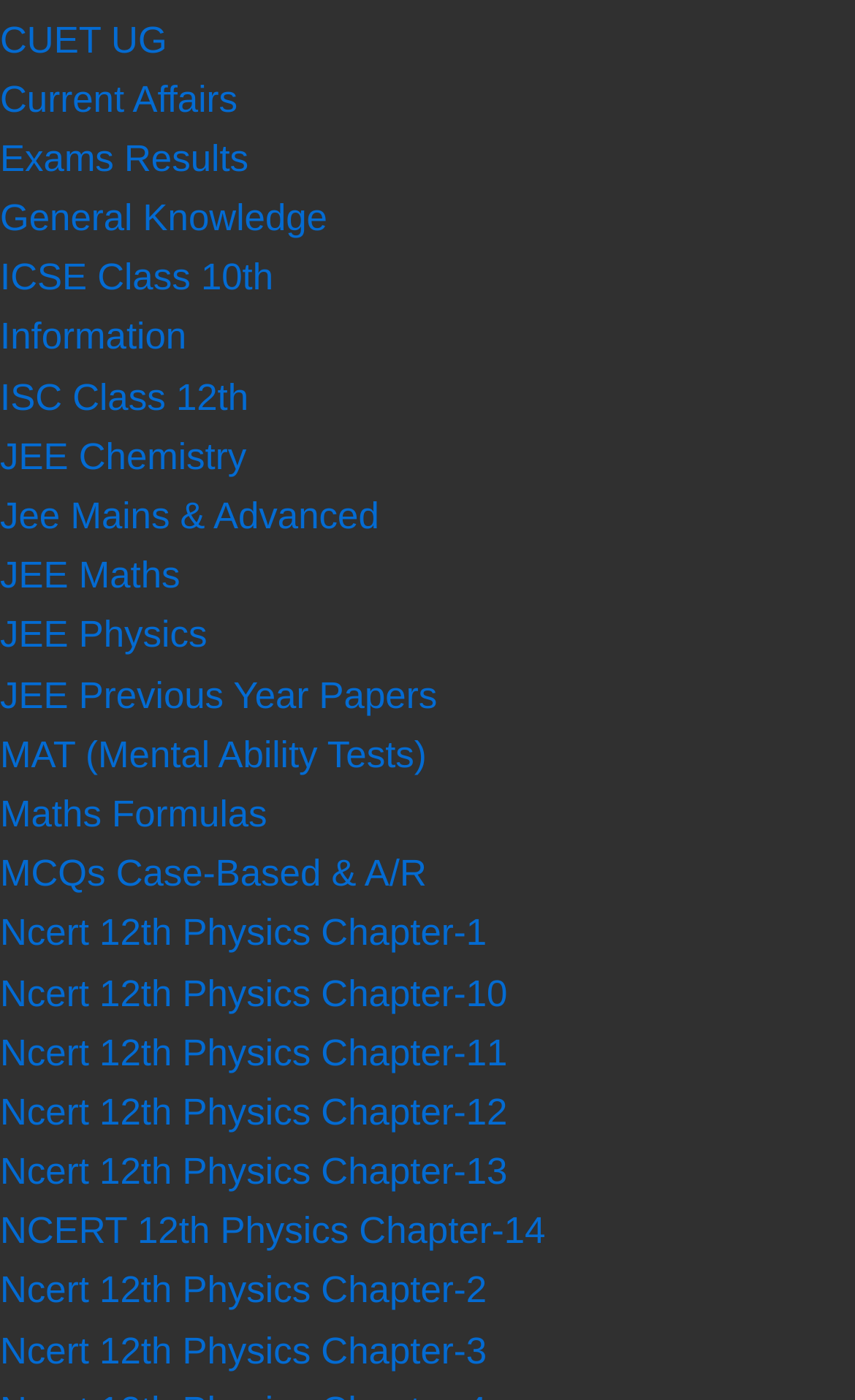Please give a concise answer to this question using a single word or phrase: 
What is the first link on the webpage?

CUET UG